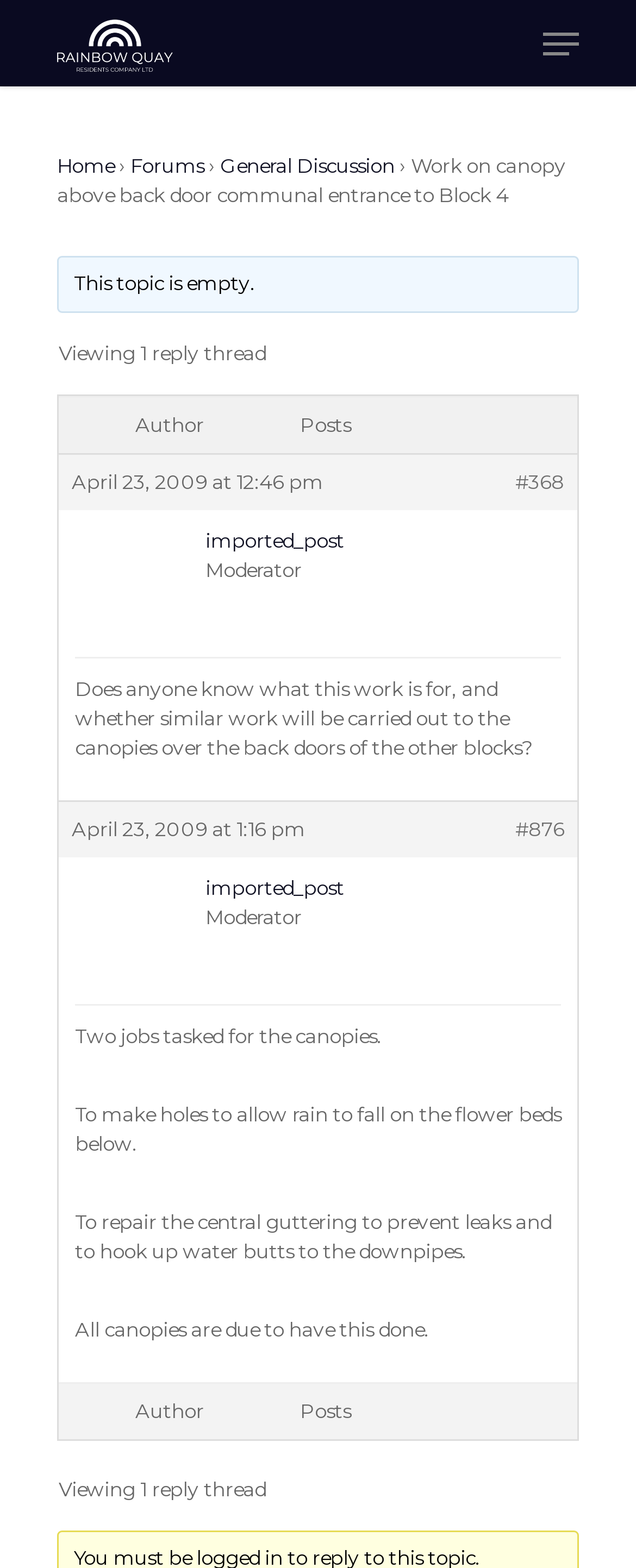Pinpoint the bounding box coordinates of the clickable element needed to complete the instruction: "Go to the 'NEWS' page". The coordinates should be provided as four float numbers between 0 and 1: [left, top, right, bottom].

[0.63, 0.236, 0.83, 0.267]